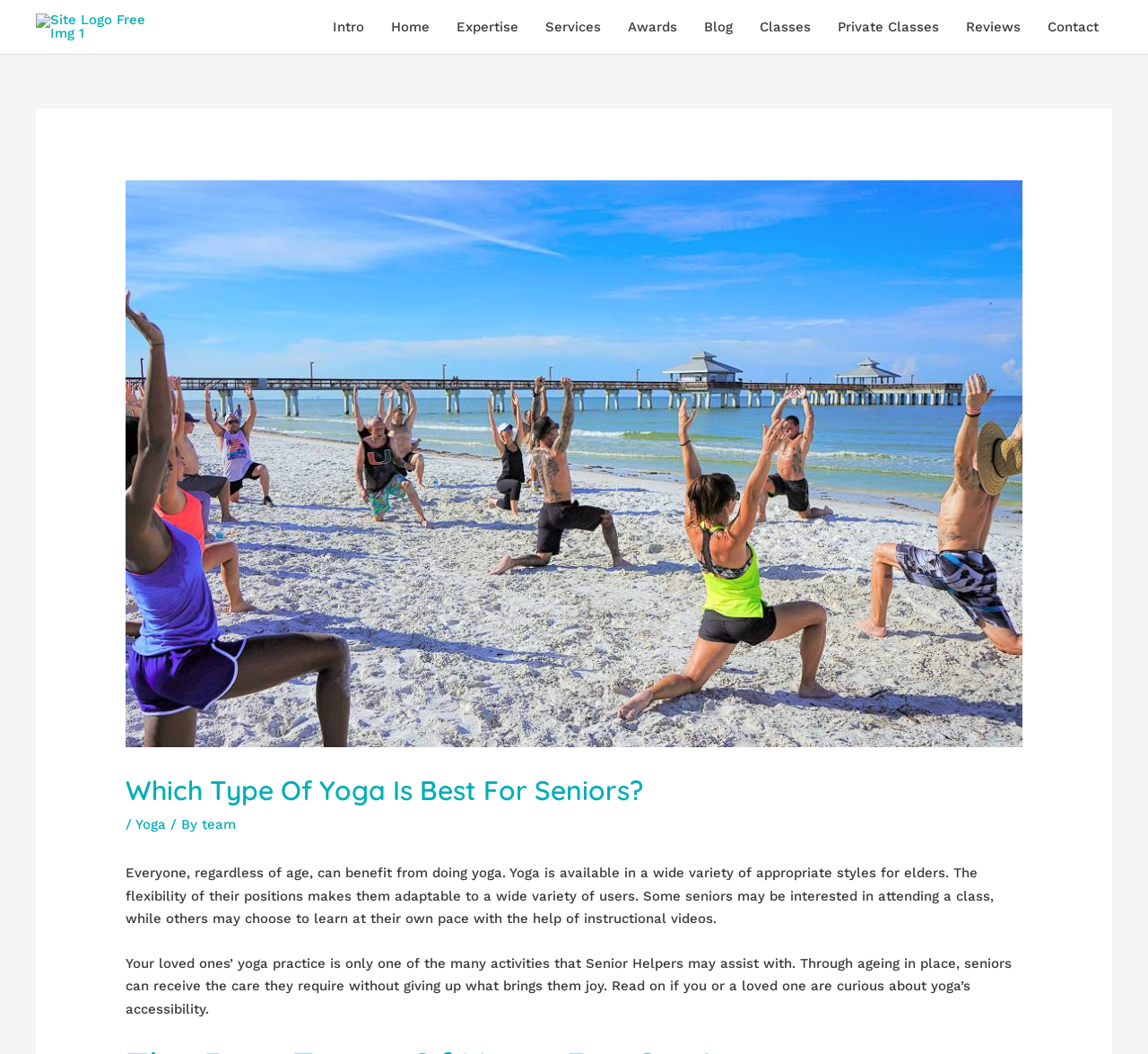Based on the element description "Blogging News", predict the bounding box coordinates of the UI element.

None